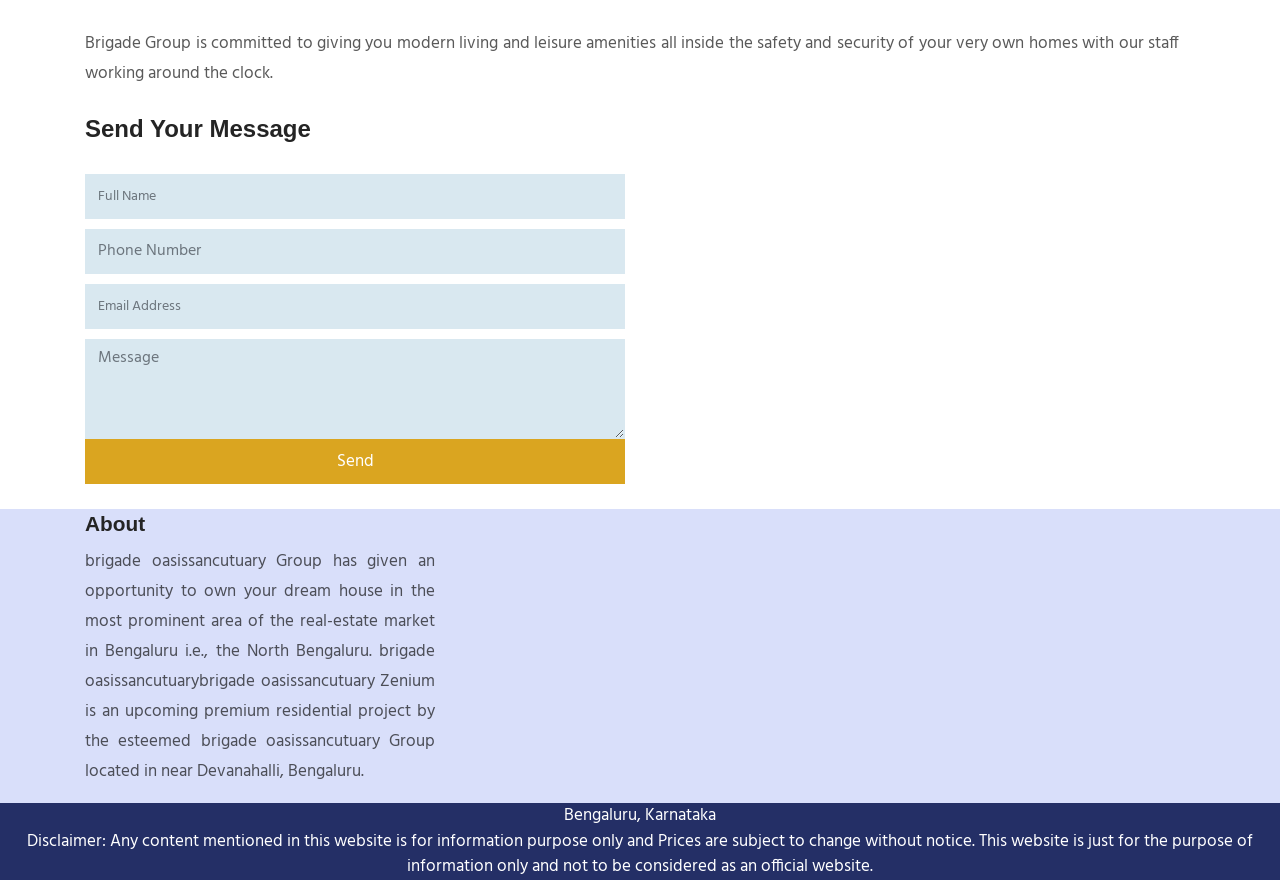What is the theme of the text about Brigade Oasis Sanctuary?
Provide a thorough and detailed answer to the question.

The static text element describes Brigade Oasis Sanctuary as an upcoming premium residential project, indicating that the theme of the text is about a residential project.